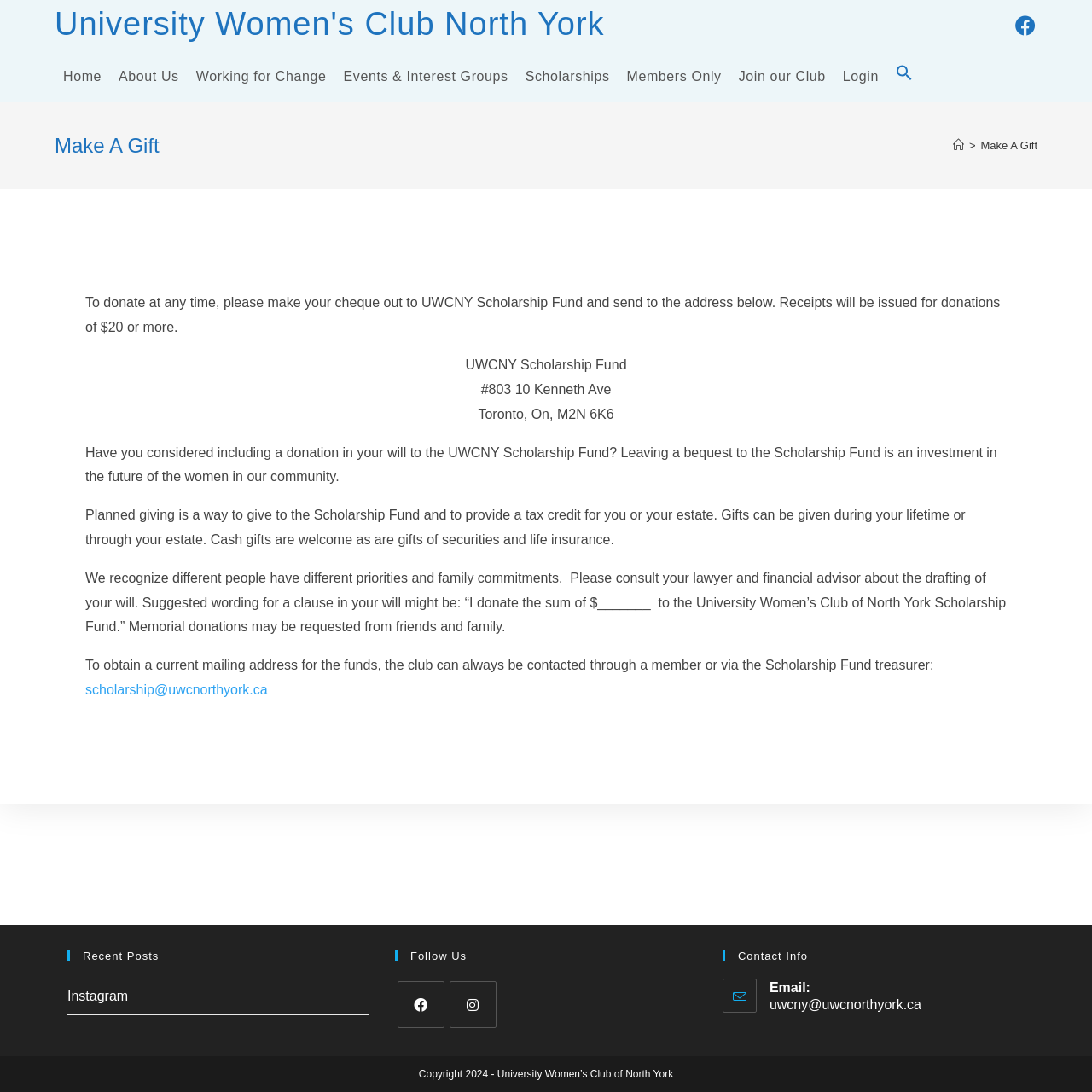What is the purpose of this webpage?
Please answer the question with a single word or phrase, referencing the image.

Make a gift